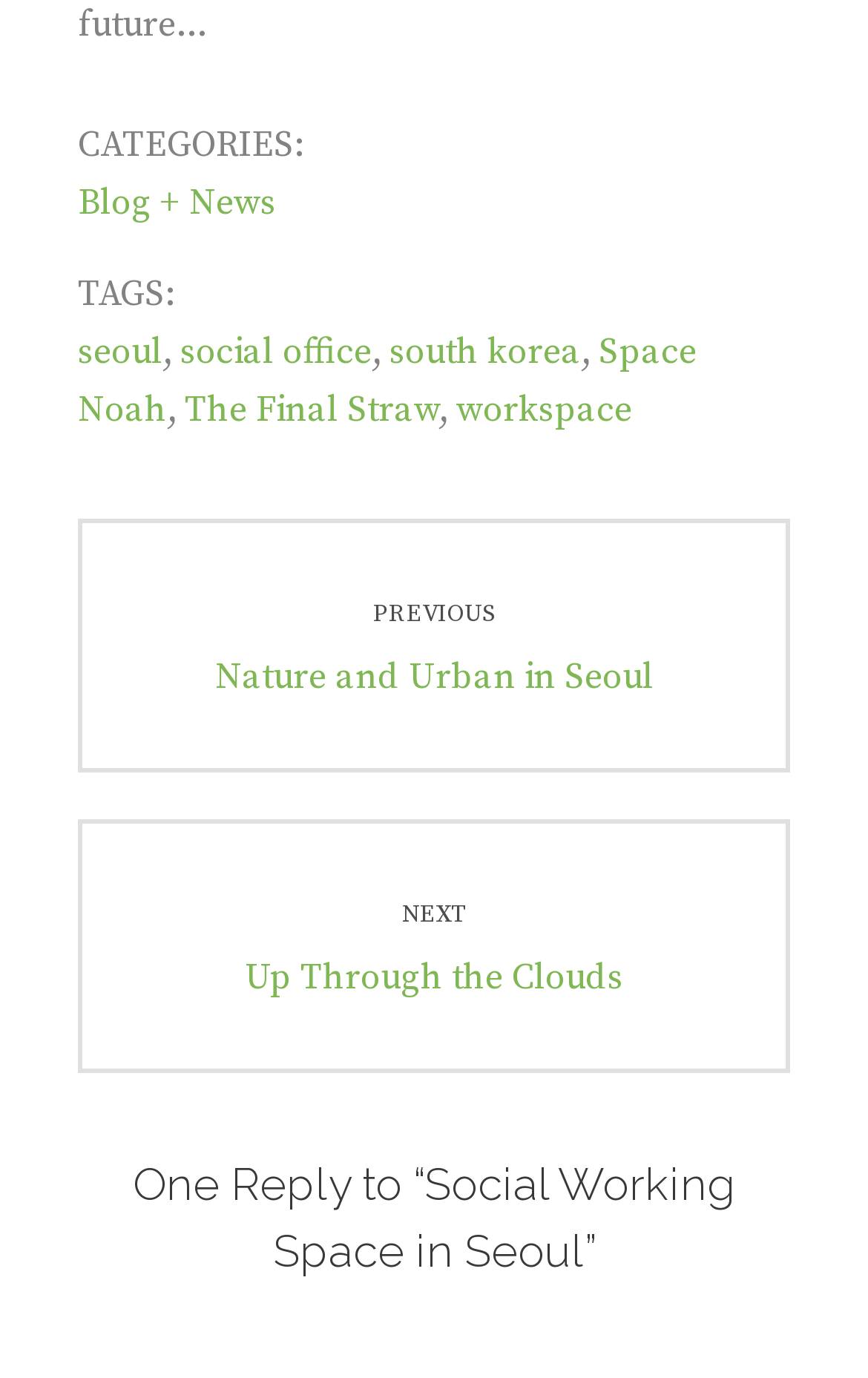What is the title of the previous post?
Utilize the image to construct a detailed and well-explained answer.

I looked at the post navigation section and found the link 'Previous post: Nature and Urban in Seoul', which indicates that the title of the previous post is 'Nature and Urban in Seoul'.